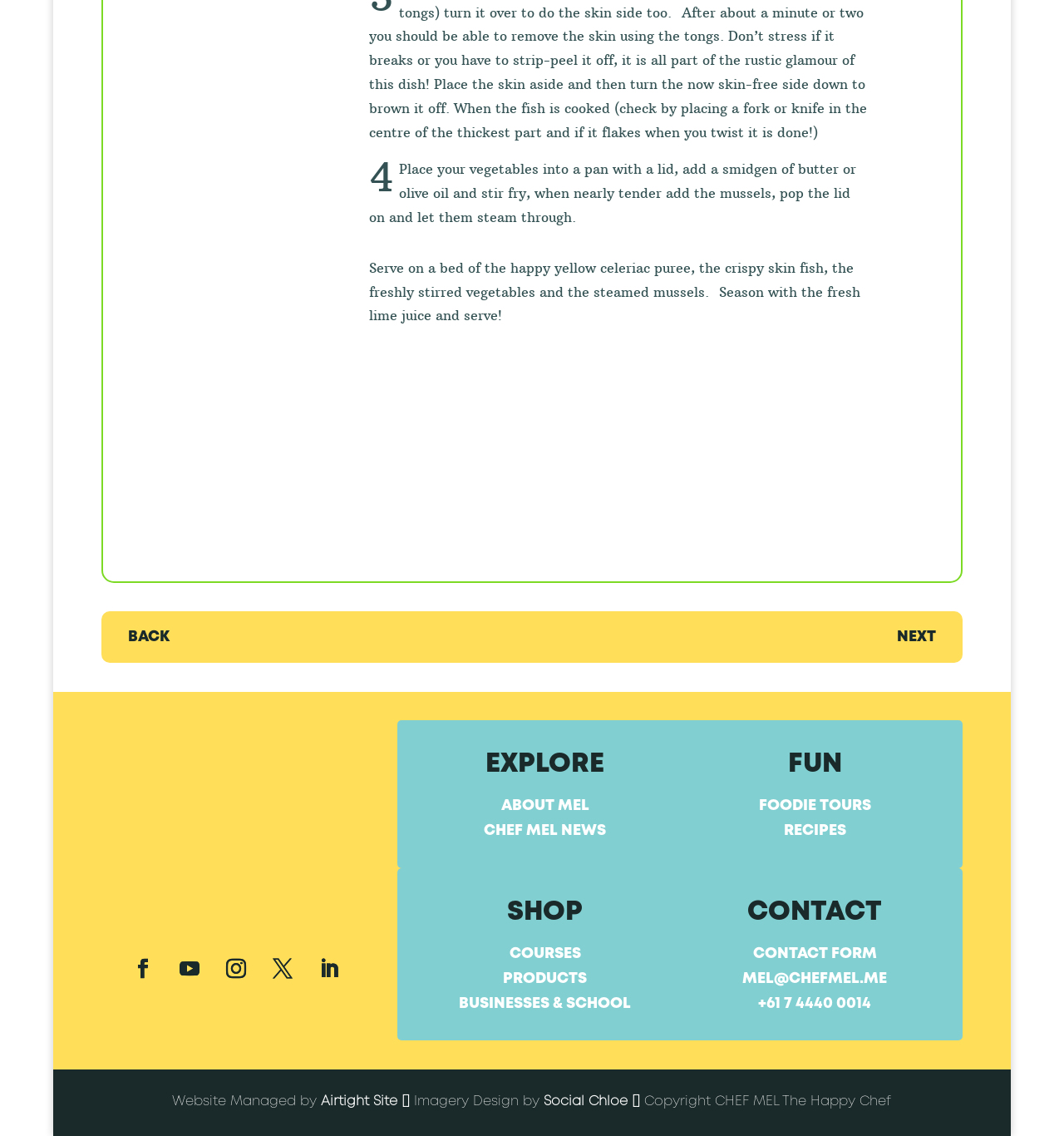How many links are there in the 'EXPLORE' section?
Look at the image and respond with a one-word or short phrase answer.

1